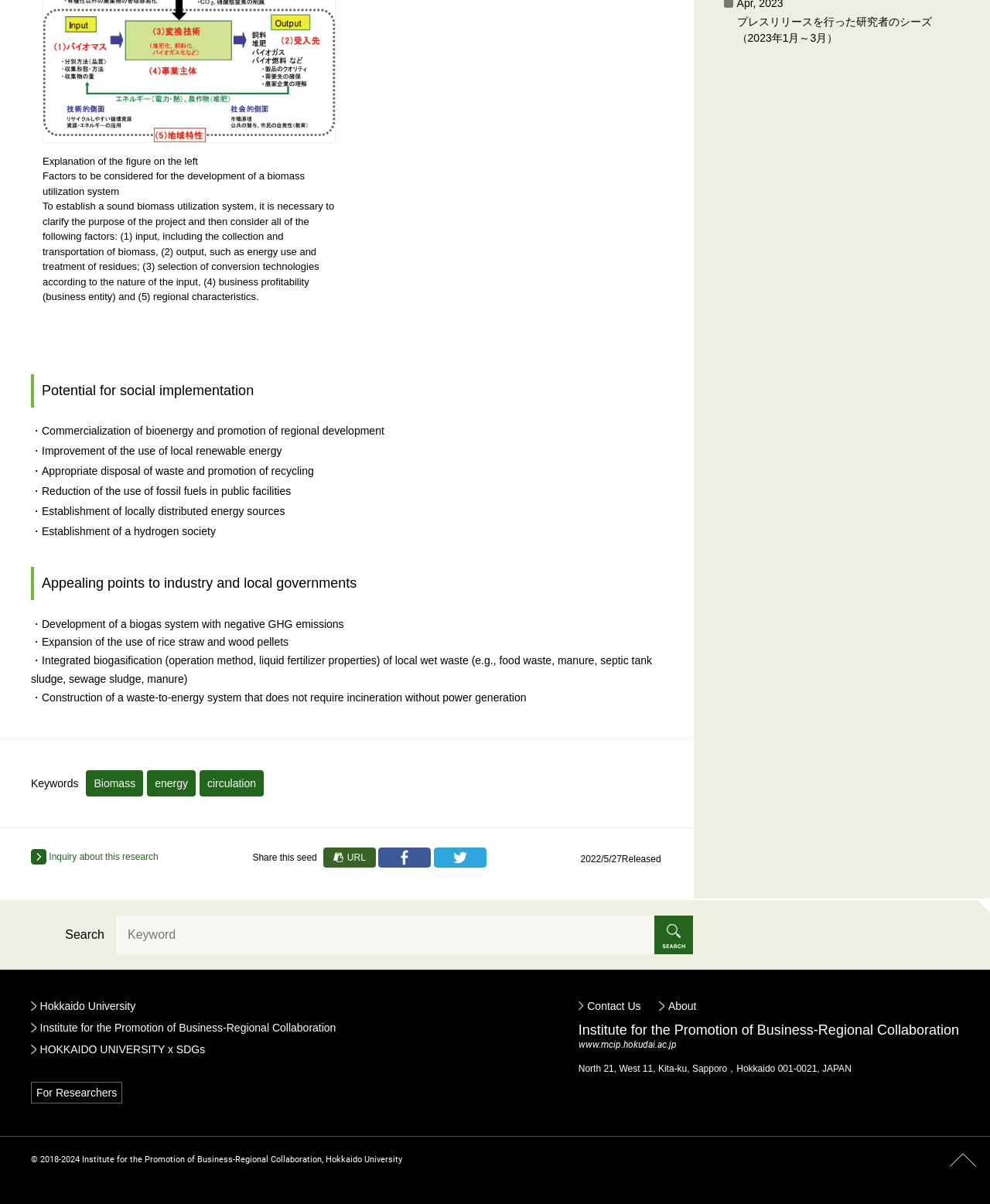Find the bounding box coordinates of the element to click in order to complete this instruction: "Contact Us". The bounding box coordinates must be four float numbers between 0 and 1, denoted as [left, top, right, bottom].

[0.584, 0.83, 0.647, 0.84]